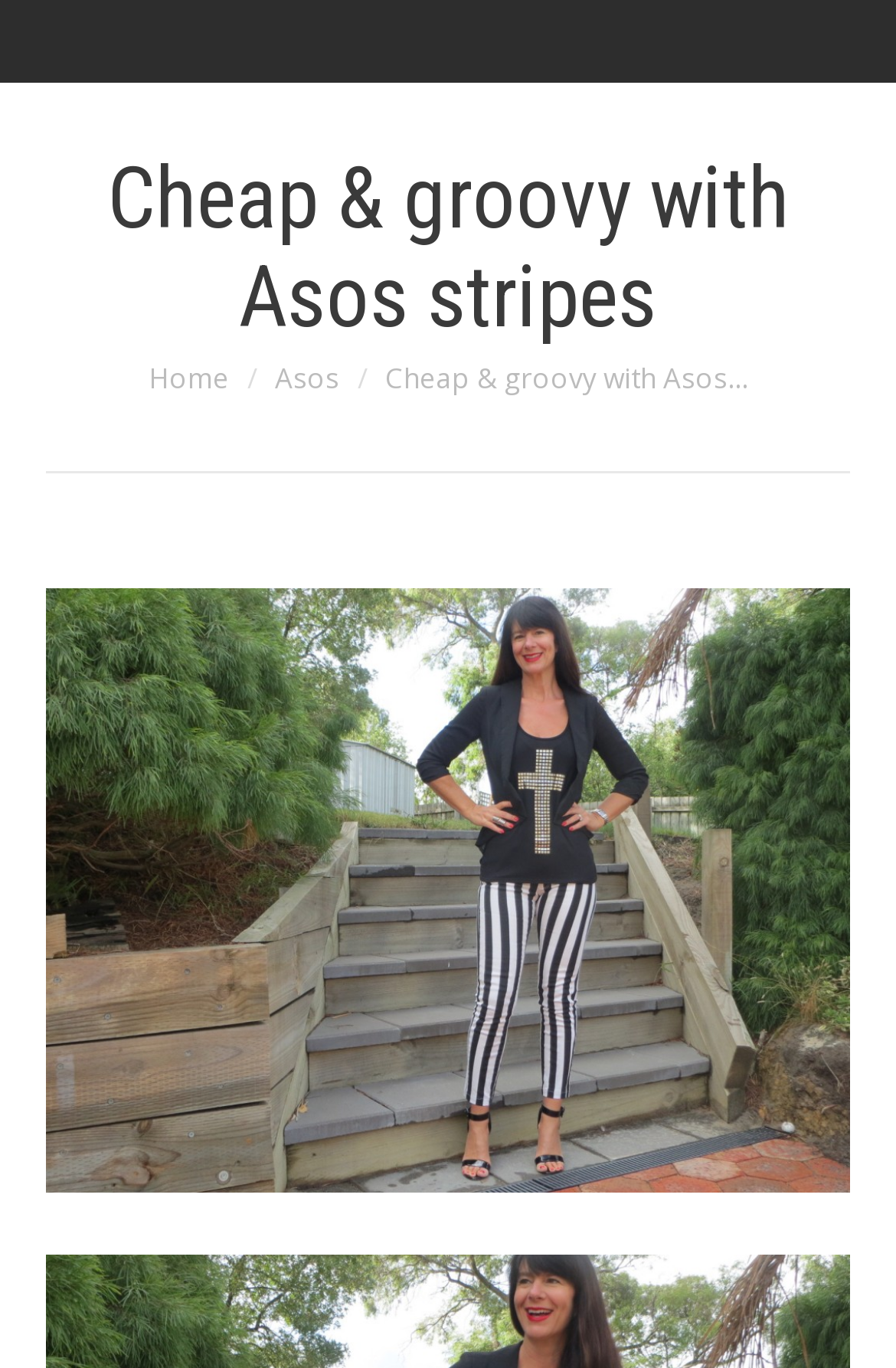Look at the image and give a detailed response to the following question: What type of clothing item is shown in the image?

The image shows a pair of jeans, specifically black and white striped jeans, as indicated by the image description 'Black & white Asos jeans 1 (slider)'.